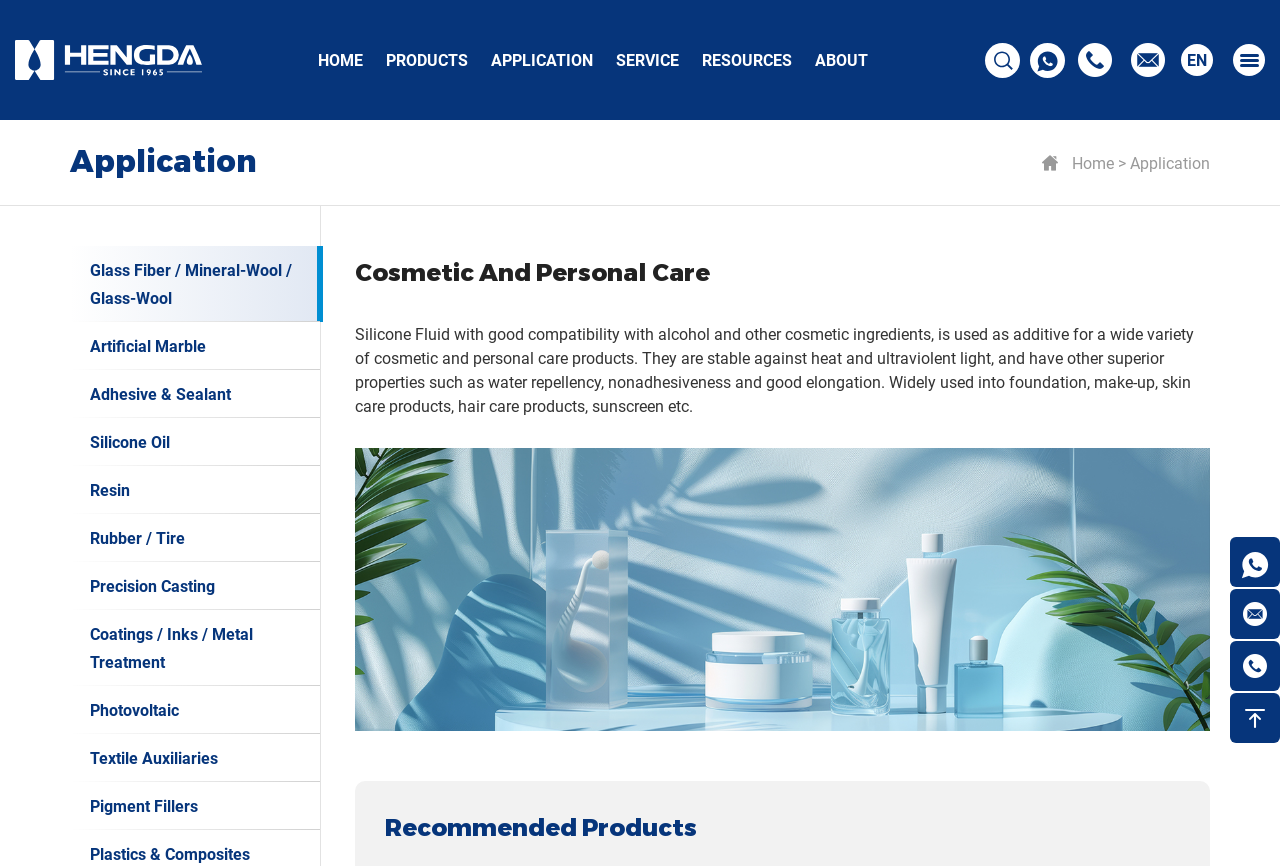Generate a comprehensive description of the contents of the webpage.

The webpage is about Cosmetic and Personal Care products, specifically focusing on Silicone Fluid. At the top left corner, there is a logo of HENGDA, accompanied by a navigation menu with links to HOME, PRODUCTS, APPLICATION, SERVICE, RESOURCES, and ABOUT. On the top right corner, there are social media links, including whatsapp, and language selection options.

Below the navigation menu, there is a heading "Application" followed by a list of links to various application categories, such as Glass Fiber, Artificial Marble, Adhesive & Sealant, Silicone Oil, and more.

The main content of the page is divided into two sections. The left section has a heading "Cosmetic And Personal Care" and a brief description of Silicone Fluid, which is used as an additive in various cosmetic and personal care products. The text explains the properties of Silicone Fluid, including its stability against heat and ultraviolet light, water repellency, nonadhesiveness, and good elongation.

On the right side of the page, there is an image related to Cosmetic and Personal Care. Below the image, there is a heading "Recommended Products". At the bottom of the page, there are contact links, including whatsapp, email, phone number, and a map icon.

Overall, the webpage provides information about Silicone Fluid and its applications in the cosmetic and personal care industry, with a focus on its properties and uses.